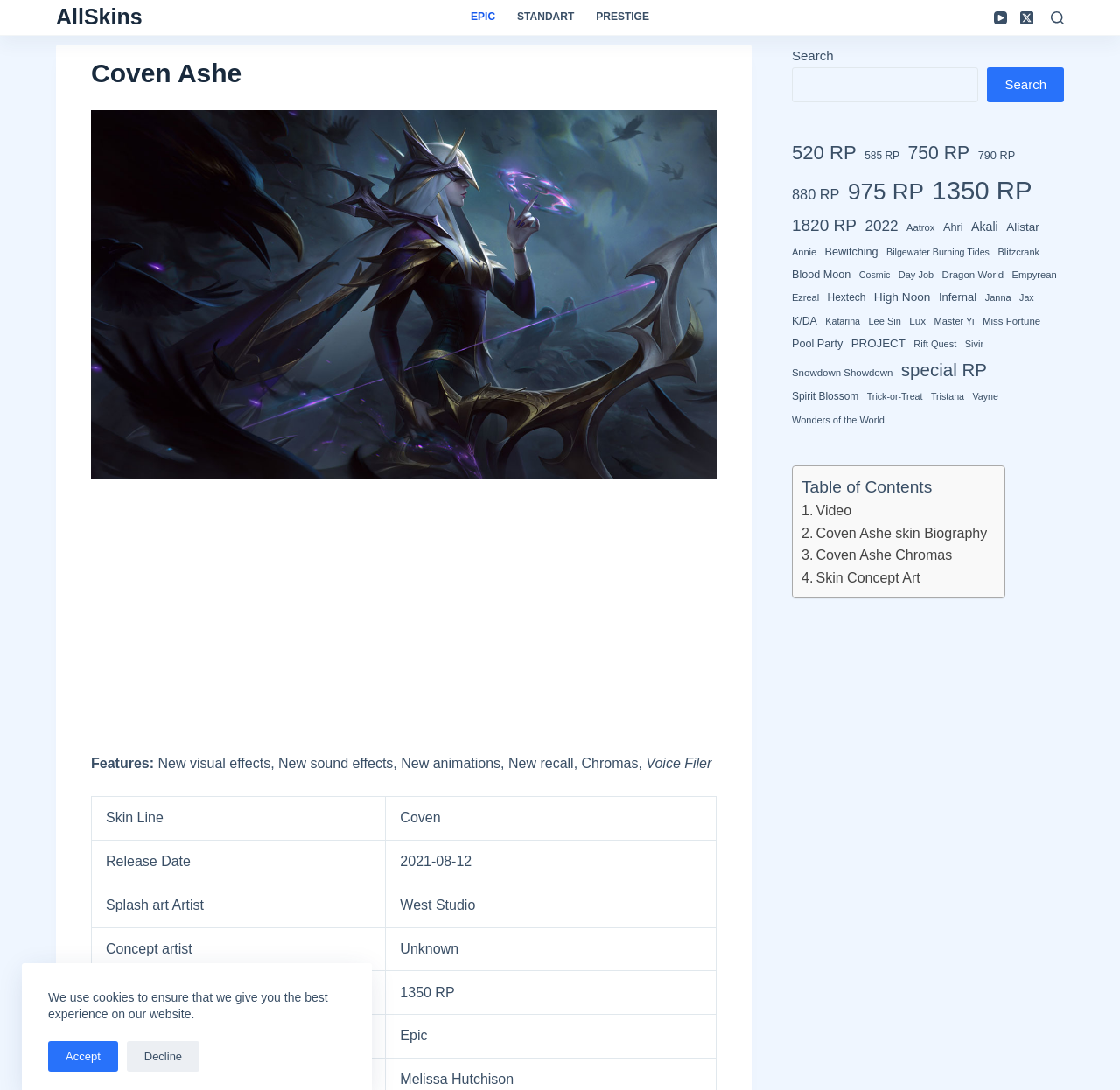Please answer the following question using a single word or phrase: How many chromas does the skin have?

Not mentioned